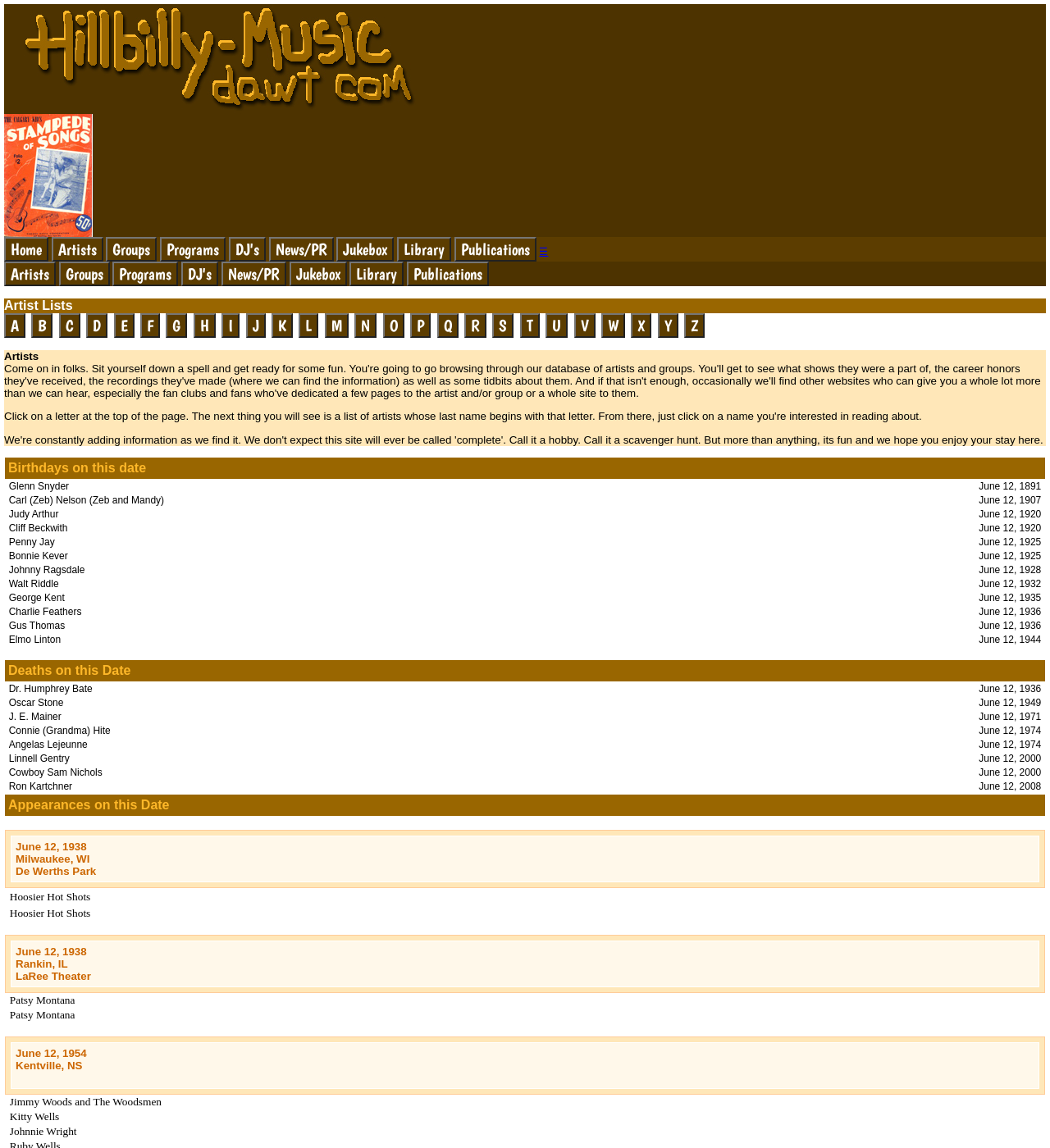Provide the bounding box coordinates for the area that should be clicked to complete the instruction: "Click on the 'Artists' link".

[0.049, 0.214, 0.098, 0.224]